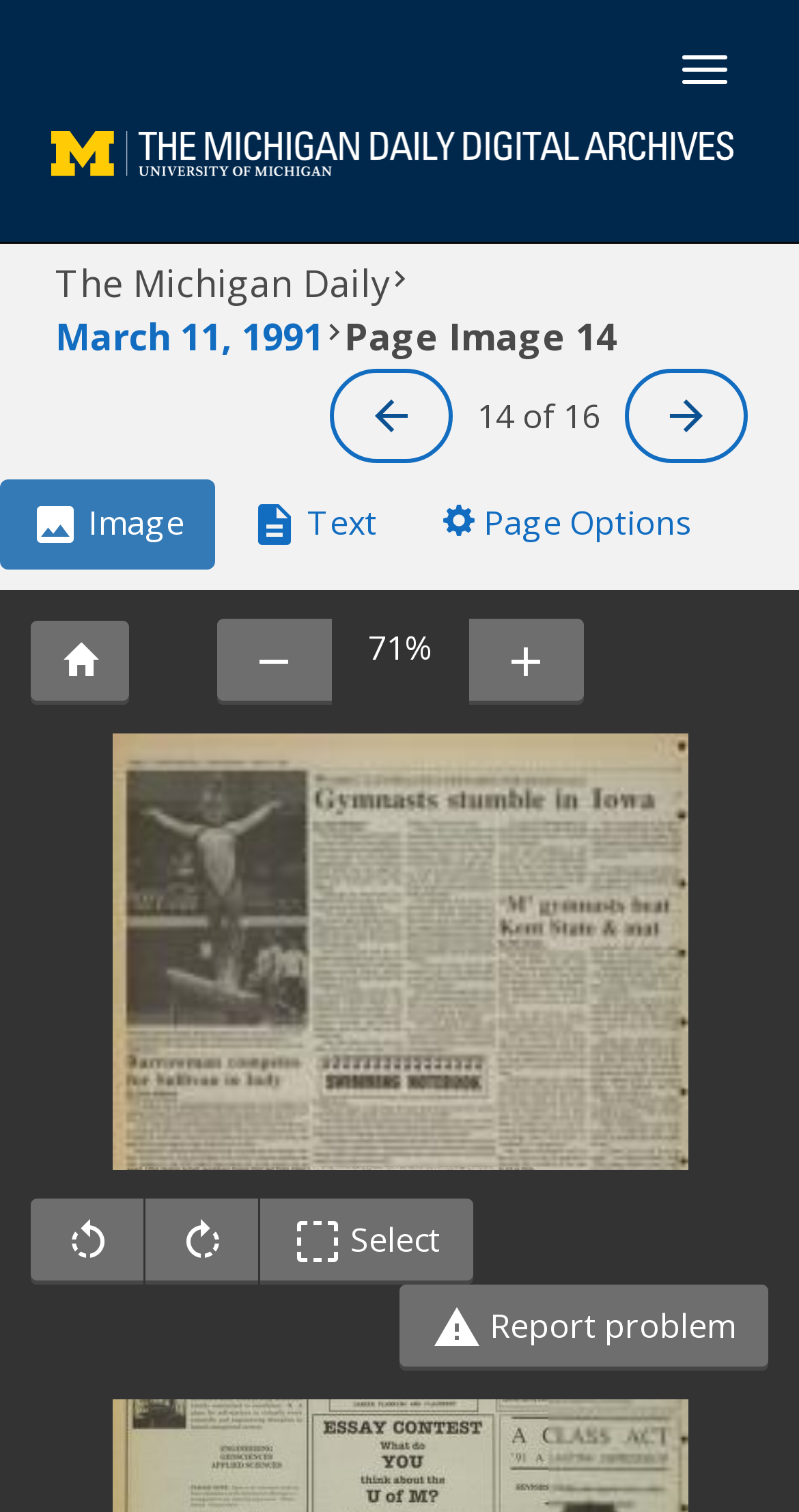What is the zoom percentage?
Based on the screenshot, provide a one-word or short-phrase response.

71%